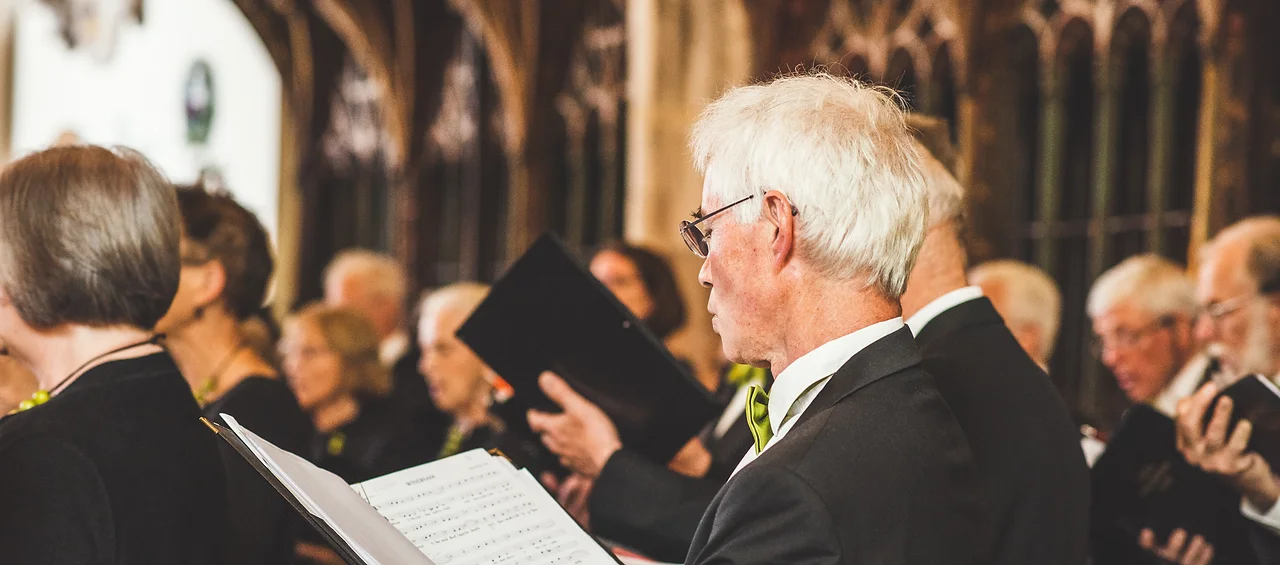Answer the question using only one word or a concise phrase: What is the dominant color of the attire worn by the choristers?

black